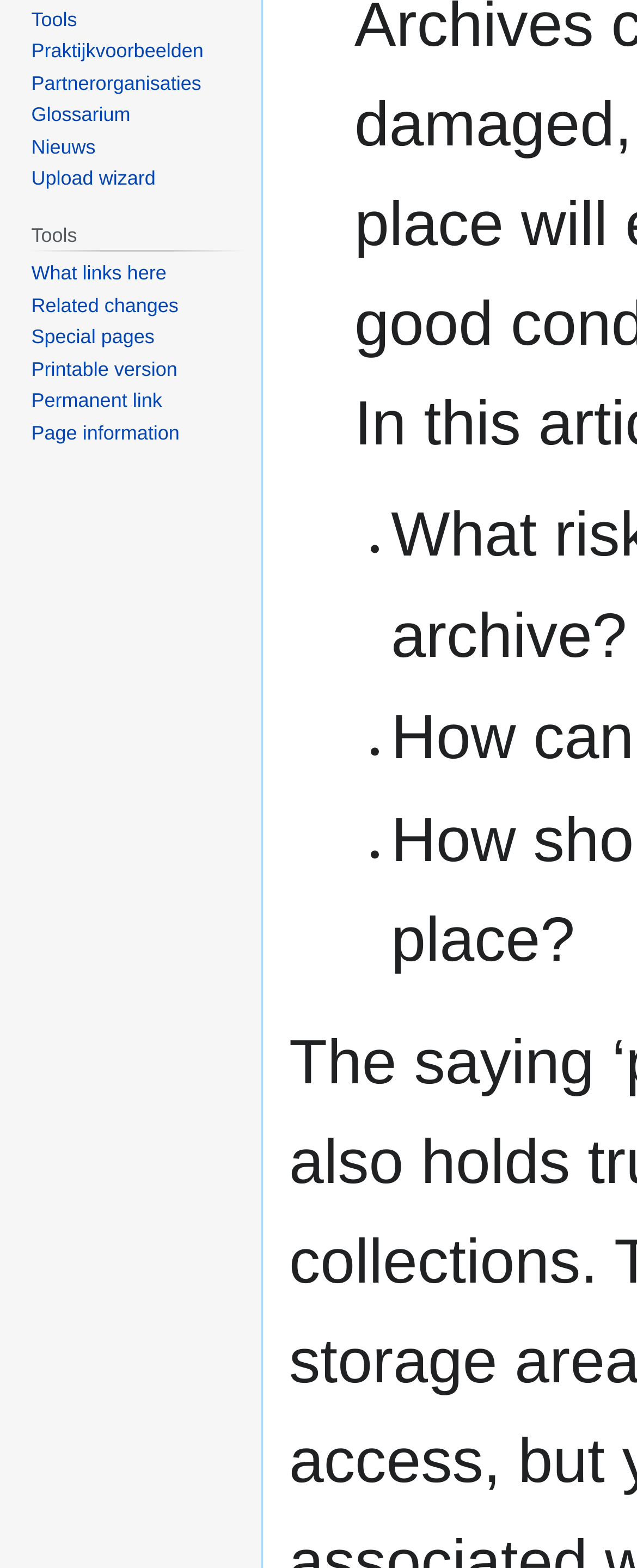Extract the bounding box coordinates for the described element: "Praktijkvoorbeelden". The coordinates should be represented as four float numbers between 0 and 1: [left, top, right, bottom].

[0.049, 0.025, 0.319, 0.04]